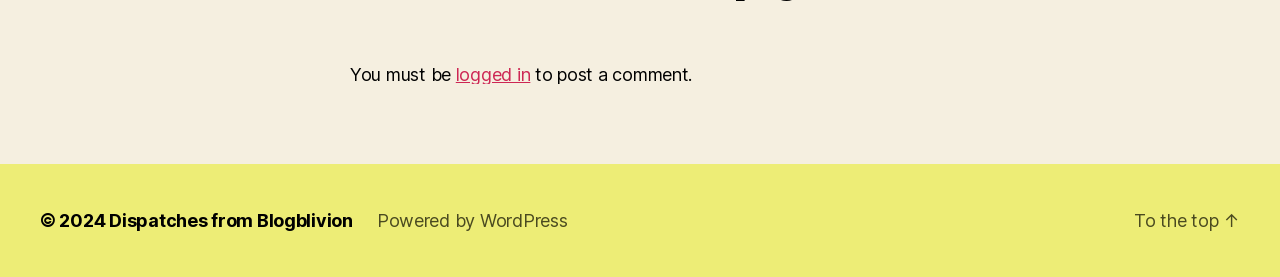Please look at the image and answer the question with a detailed explanation: What is the name of the blog?

The webpage has a link that says 'Dispatches from Blogblivion' which is likely the name of the blog.